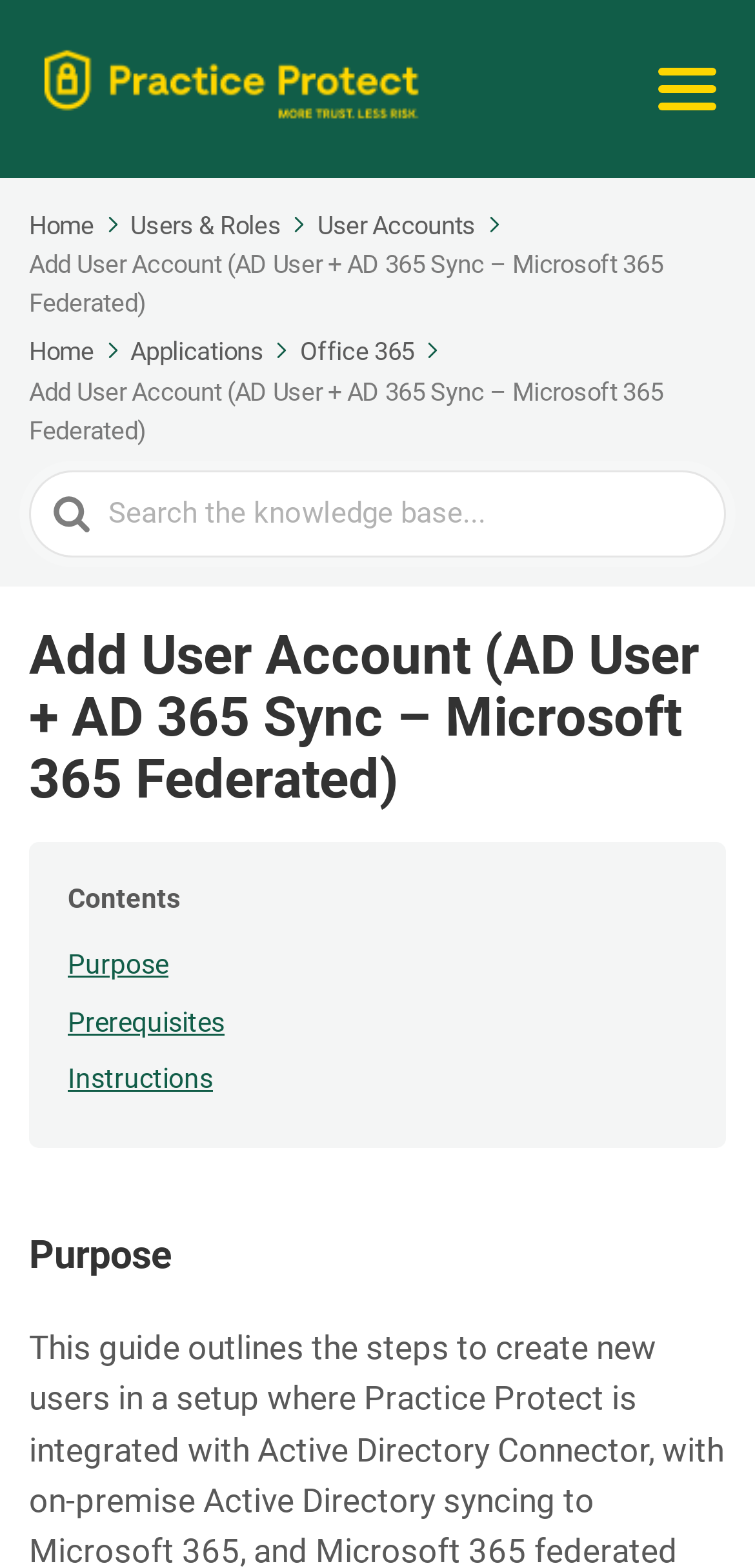Illustrate the webpage with a detailed description.

The webpage is about adding a user account, specifically for AD User and AD 365 Sync with Microsoft 365 Federated. At the top left, there is a link to "Practice Protect Support" accompanied by an image with the same name. On the top right, there is a "Menu" button. 

Below the top section, there is a layout table with several links, including "Home", "Users & Roles", and "User Accounts", each accompanied by an image. These links are aligned horizontally and take up about a third of the page's width.

Further down, there is a static text element displaying the title "Add User Account (AD User + AD 365 Sync – Microsoft 365 Federated)". Below this title, there are more links, including "Home", "Applications", and "Office 365", each with an accompanying image. These links are also aligned horizontally.

On the left side of the page, there is a search function with a label "Search For" and a text box. Next to the text box, there is an image of a searching icon. 

Below the search function, there is a header section with the same title as the page, "Add User Account (AD User + AD 365 Sync – Microsoft 365 Federated)". 

The main content of the page is divided into sections, with headings "Purpose", "Prerequisites", and "Instructions", each with a link to its corresponding section. The "Purpose" section is the first one, located below the header section.